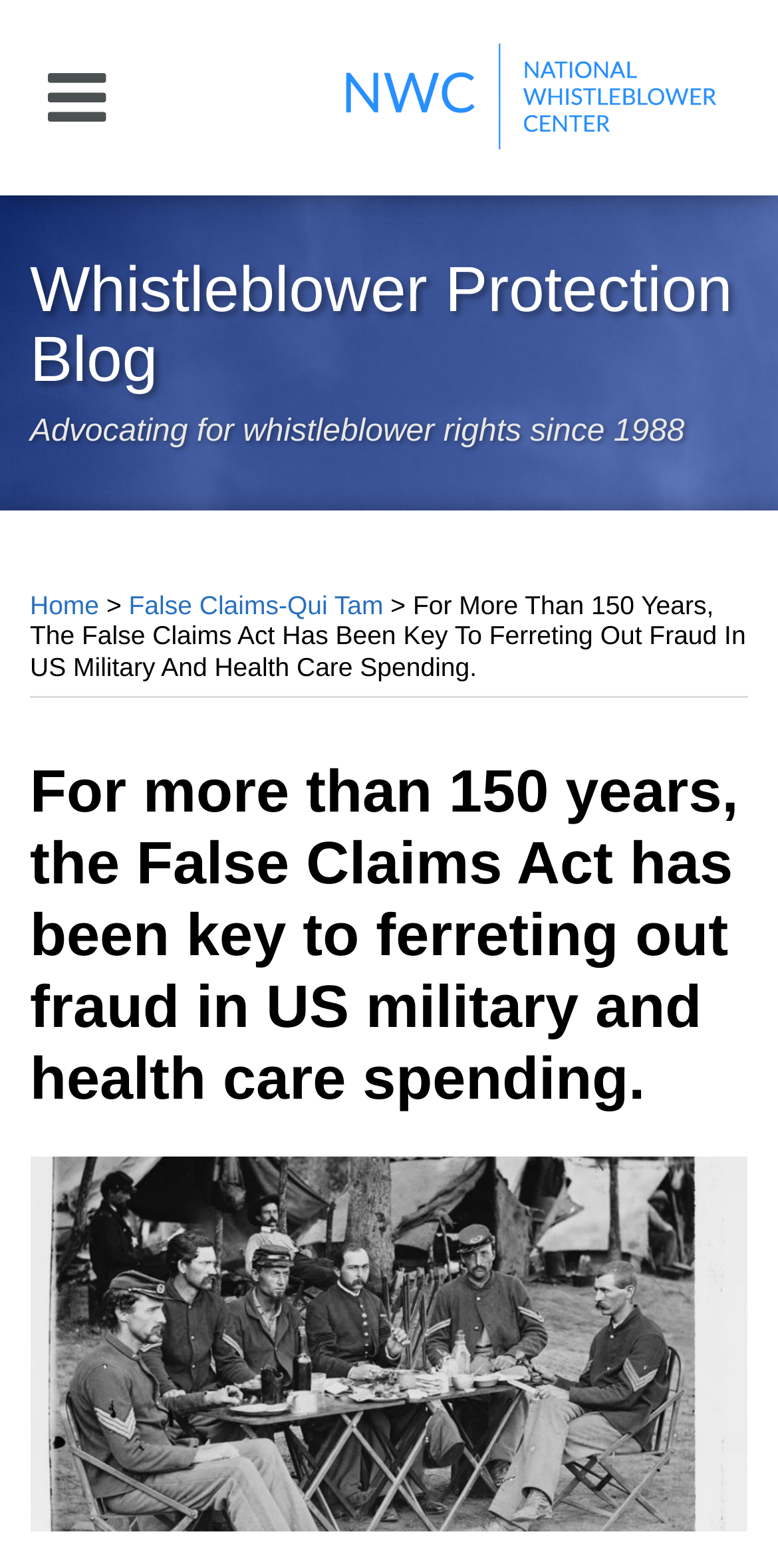Using the element description: "alt="National Whistleblower Center logo"", determine the bounding box coordinates. The coordinates should be in the format [left, top, right, bottom], with values between 0 and 1.

[0.397, 0.019, 0.962, 0.105]